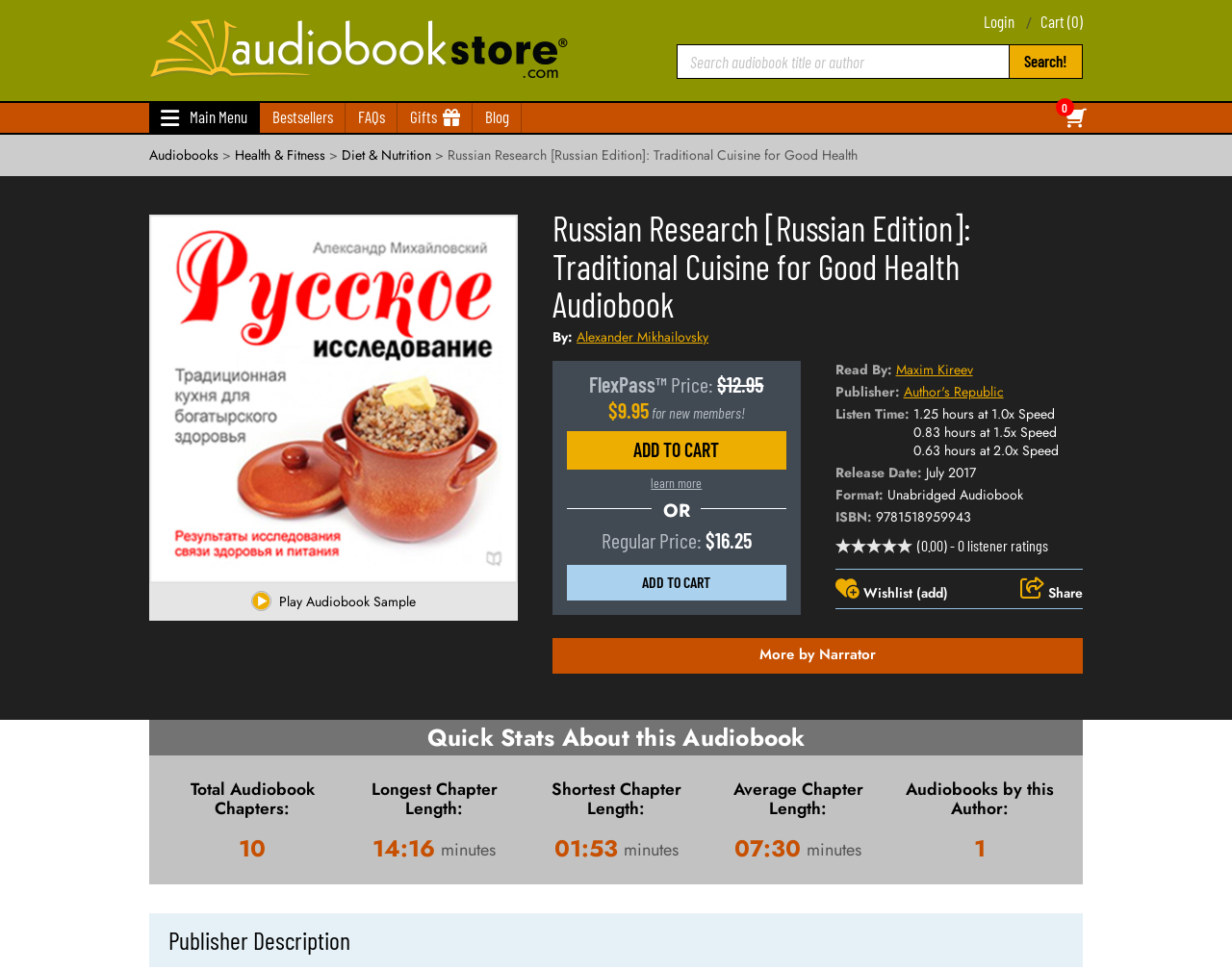What is the format of this audiobook?
We need a detailed and meticulous answer to the question.

I found the format of the audiobook by looking at the 'Format:' section and finding the static text element with the value 'Unabridged Audiobook'.